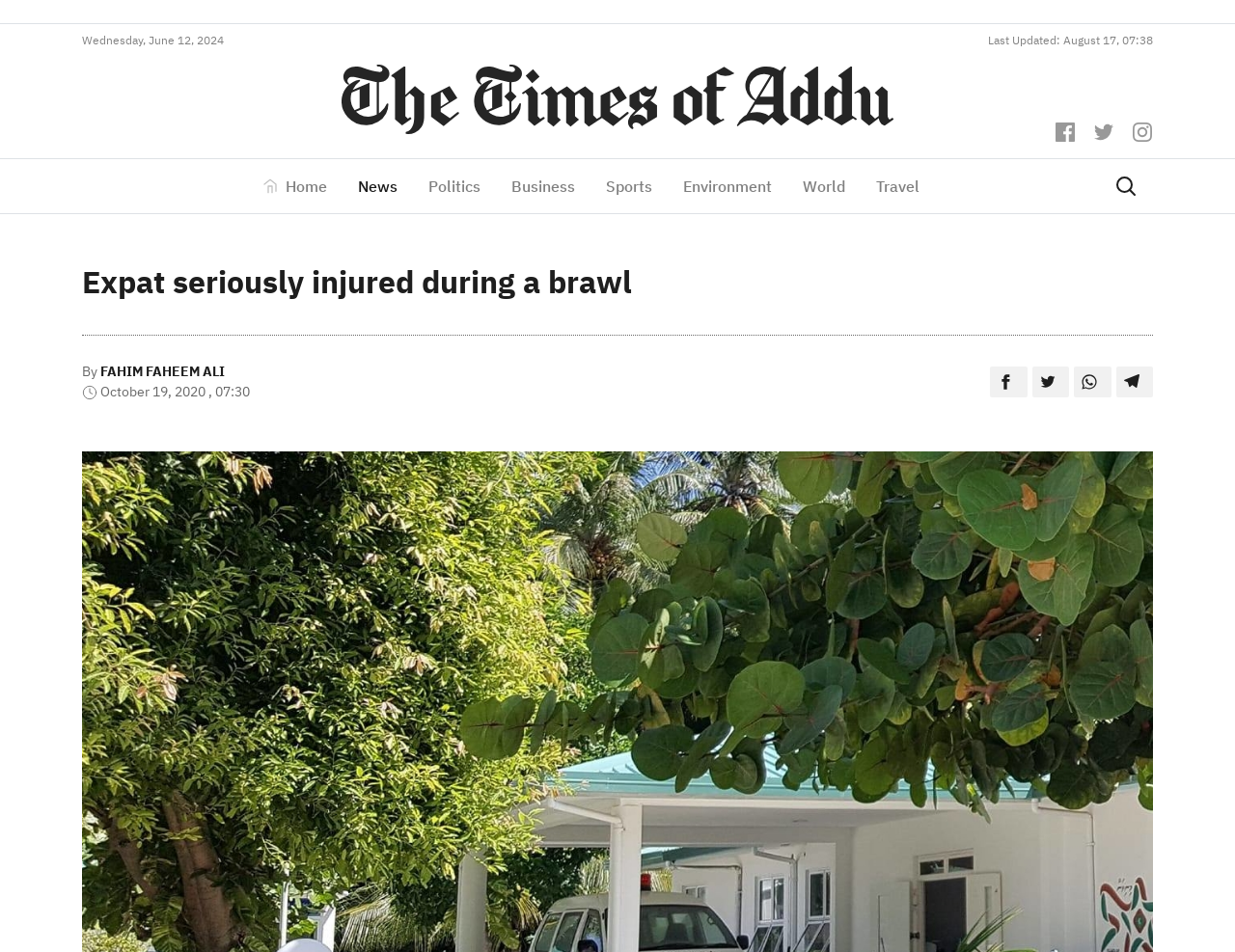Find the UI element described as: "Quote" and predict its bounding box coordinates. Ensure the coordinates are four float numbers between 0 and 1, [left, top, right, bottom].

None